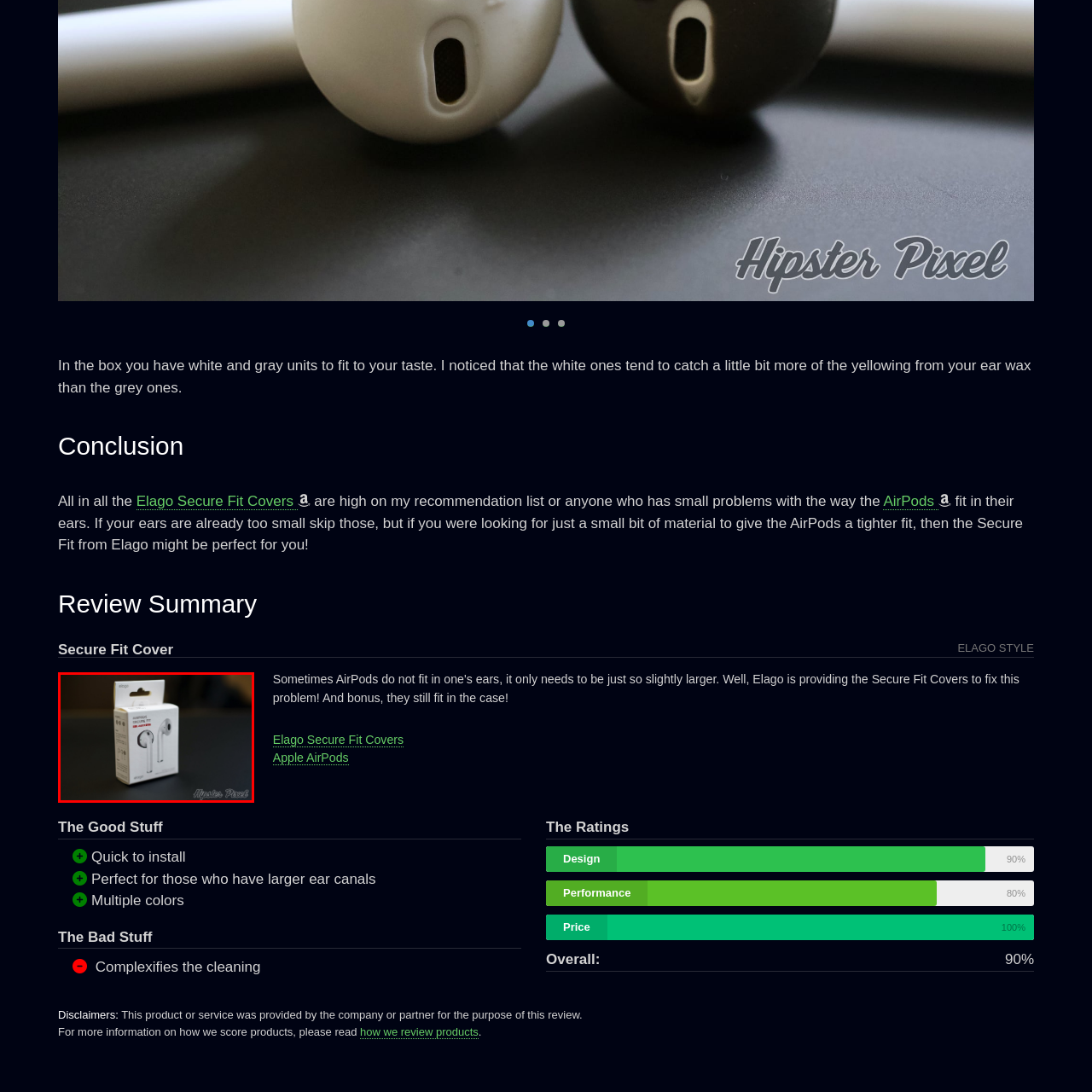What is the purpose of the Secure Fit Covers?
Review the image marked by the red bounding box and deliver a detailed response to the question.

According to the caption, the Secure Fit Covers are designed to provide a better fit for Apple AirPods, making them an attractive option for AirPods owners looking to enhance their listening experience.